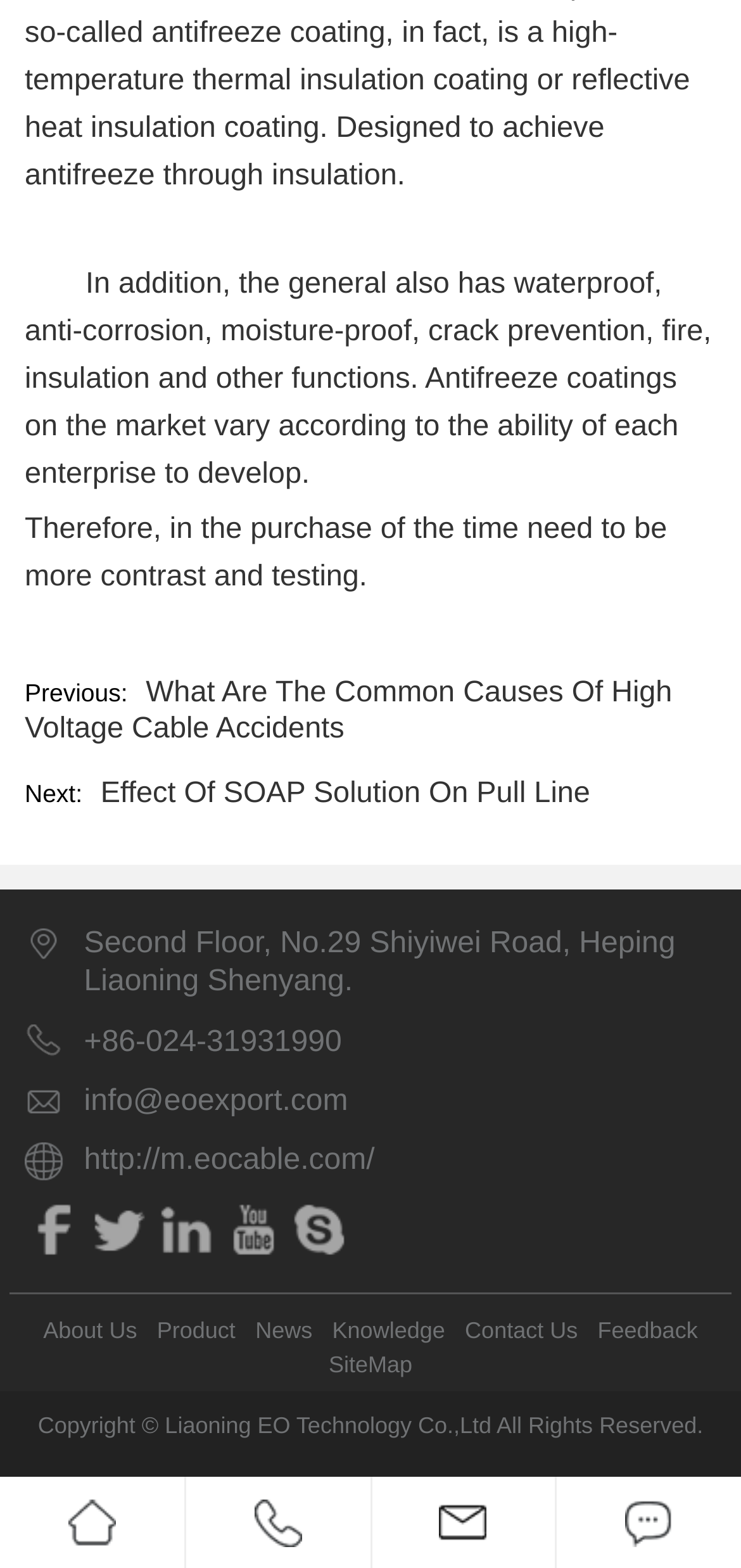What is the company's address?
Refer to the image and provide a one-word or short phrase answer.

Second Floor, No.29 Shiyiwei Road, Heping Liaoning Shenyang.